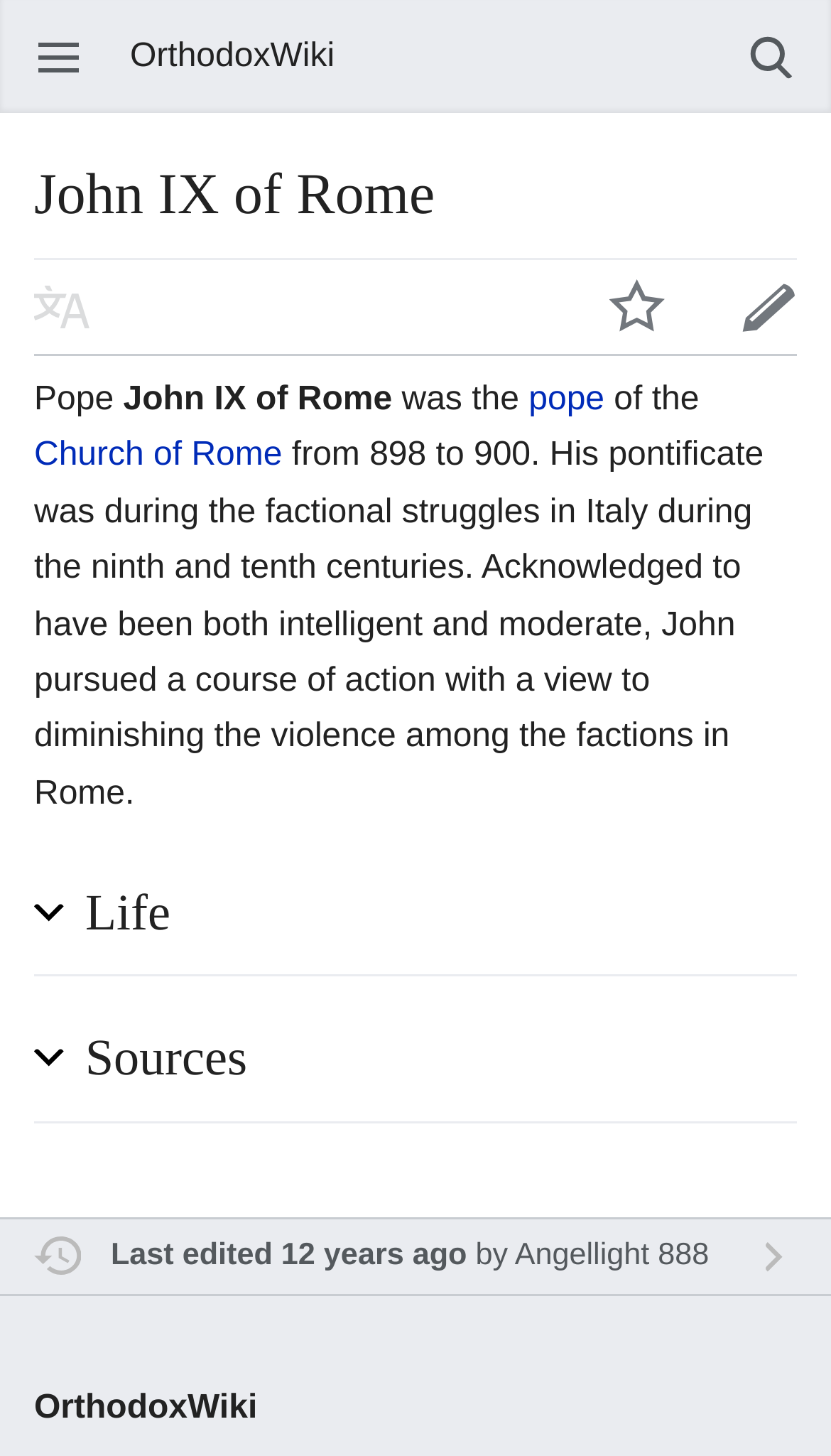Can you find the bounding box coordinates for the element that needs to be clicked to execute this instruction: "Search"? The coordinates should be given as four float numbers between 0 and 1, i.e., [left, top, right, bottom].

[0.856, 0.021, 1.0, 0.056]